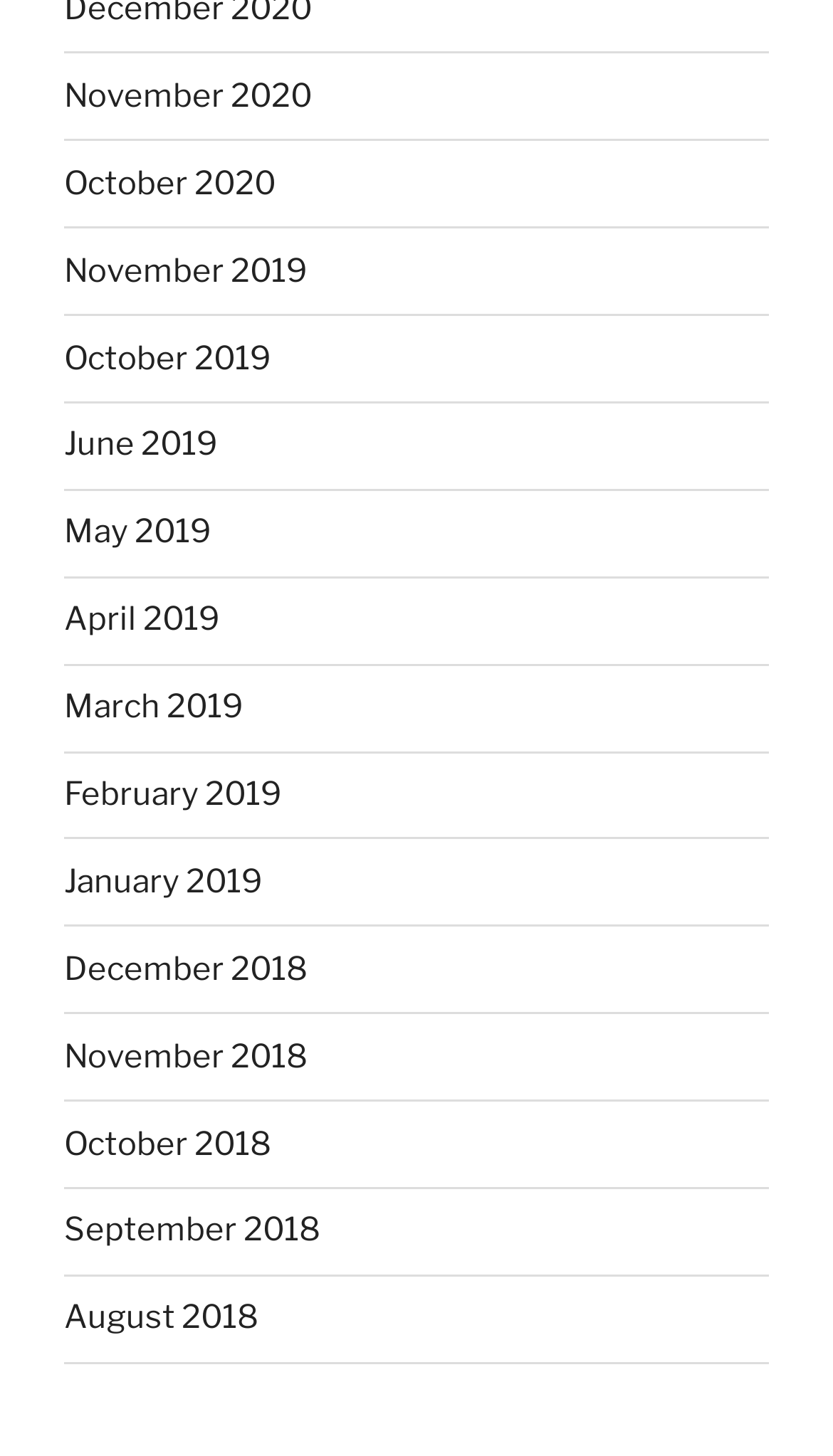How many years are represented?
Using the image as a reference, deliver a detailed and thorough answer to the question.

I analyzed the links and found that there are three years represented: 2018, 2019, and 2020.